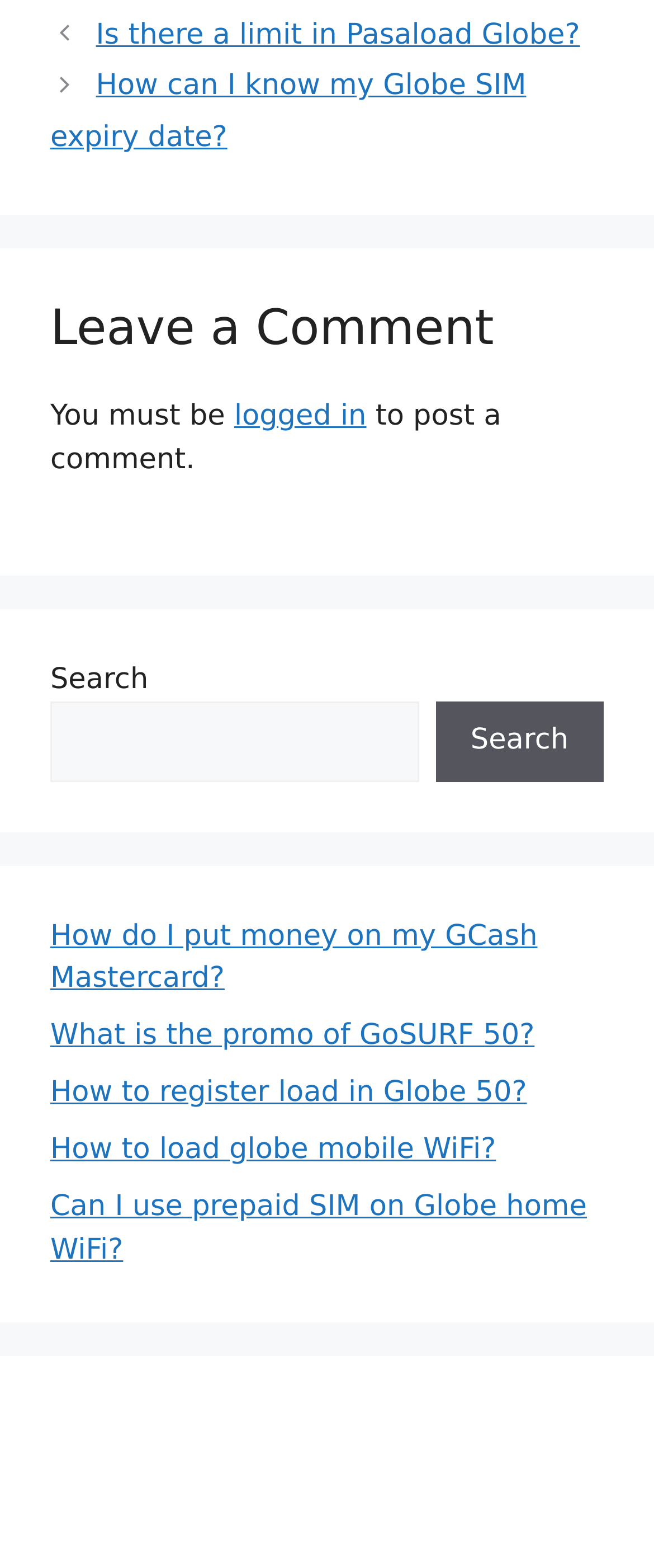Using the webpage screenshot, find the UI element described by parent_node: Search name="s". Provide the bounding box coordinates in the format (top-left x, top-left y, bottom-right x, bottom-right y), ensuring all values are floating point numbers between 0 and 1.

[0.077, 0.448, 0.64, 0.499]